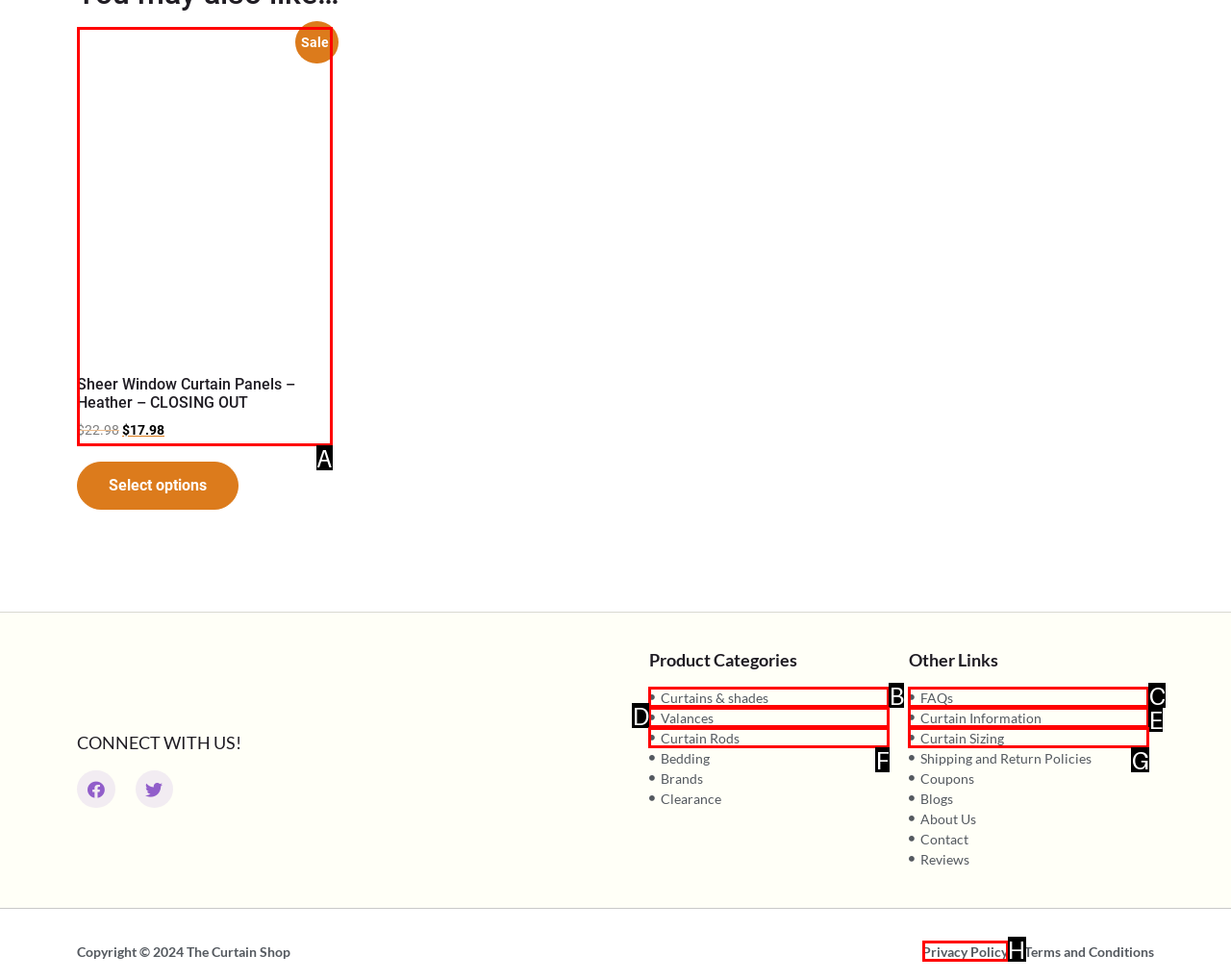Match the following description to a UI element: Curtain Information
Provide the letter of the matching option directly.

E